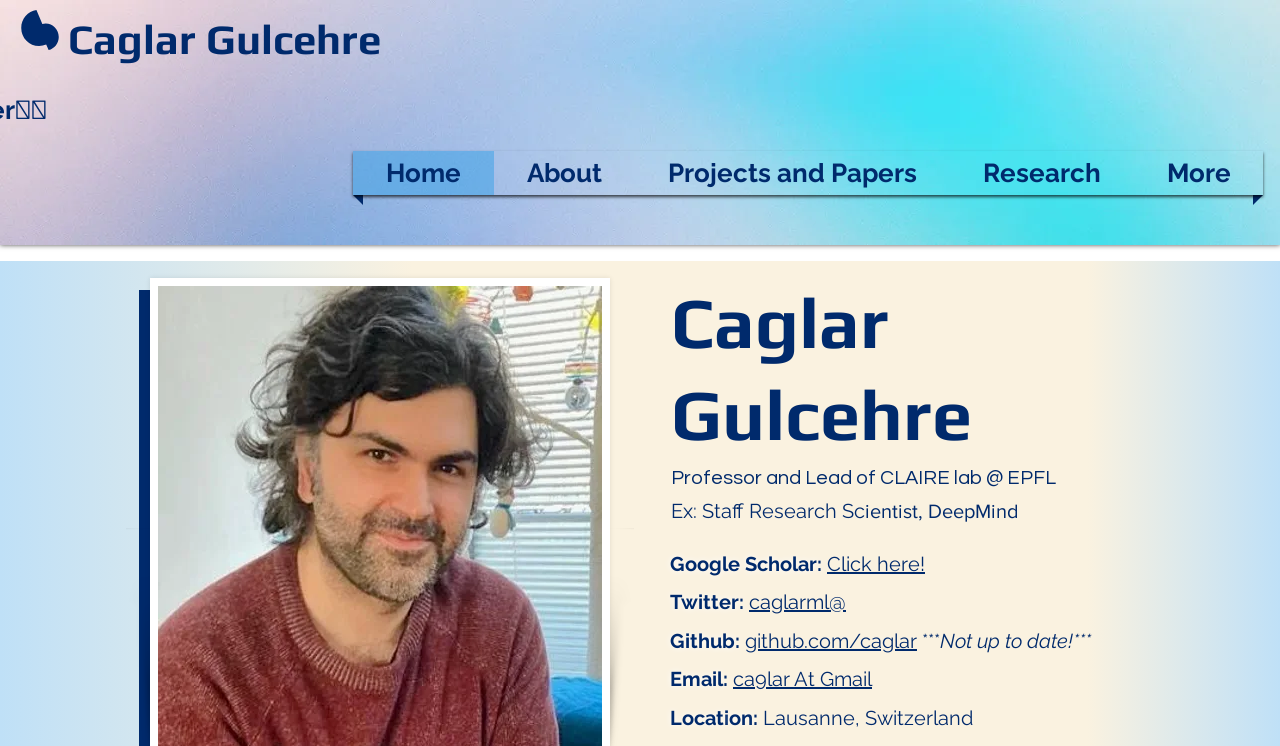Give a detailed account of the webpage's layout and content.

This webpage is the personal academic page of Caglar Gulcehre, a Senior Research Scientist at Deepmind. At the top of the page, there is a gradient image spanning the entire width. Below the image, there is a navigation menu with links to different sections of the page, including "Home", "About", "Projects and Papers", "Research", and "More". 

To the right of the navigation menu, there is a heading with the name "Caglar Gulcehre". Below the heading, there are several lines of text describing Caglar's profession and affiliations, including his position as a Professor and Lead of CLAIRE lab at EPFL, and his previous role as a Staff Research Scientist at DeepMind.

Further down, there are links to Caglar's Google Scholar page, Twitter profile, and Github account, along with his email address and location, which is Lausanne, Switzerland. The page also has a section labeled "Home: Welcome", but its content is not specified.